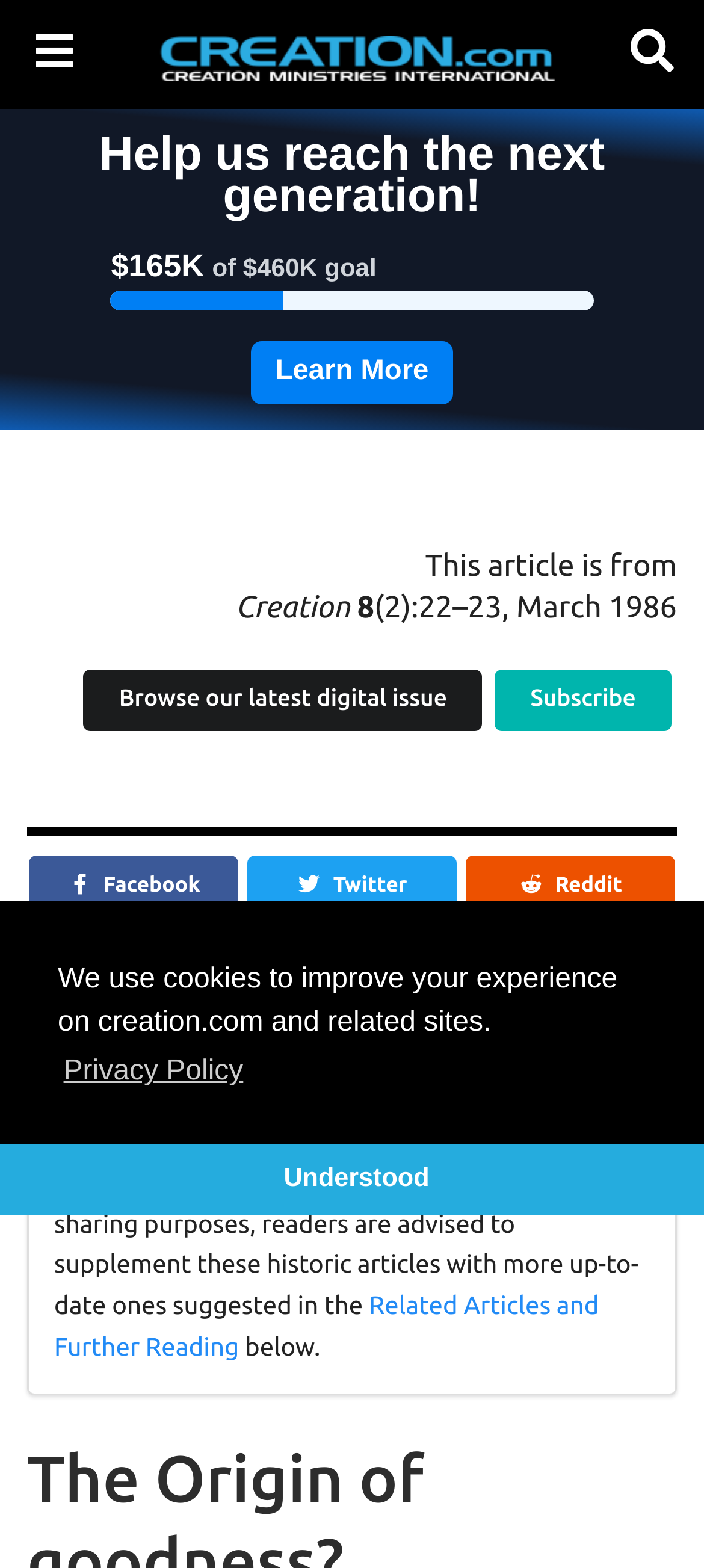Find the bounding box of the web element that fits this description: "alt="Creation.com | Creation Ministries International"".

[0.224, 0.04, 0.788, 0.055]